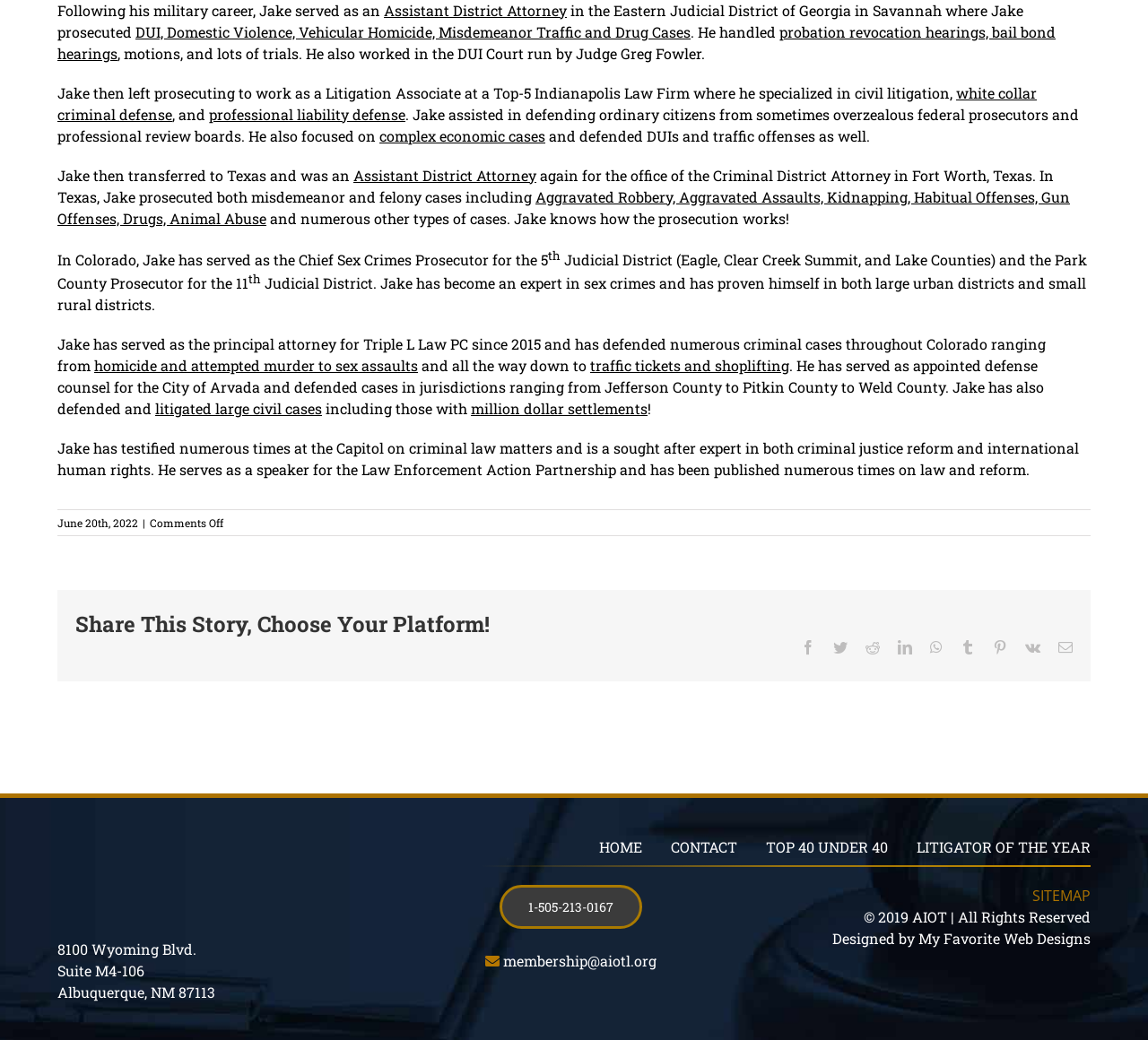Provide the bounding box coordinates of the HTML element described as: "SITEMAP". The bounding box coordinates should be four float numbers between 0 and 1, i.e., [left, top, right, bottom].

[0.899, 0.852, 0.95, 0.871]